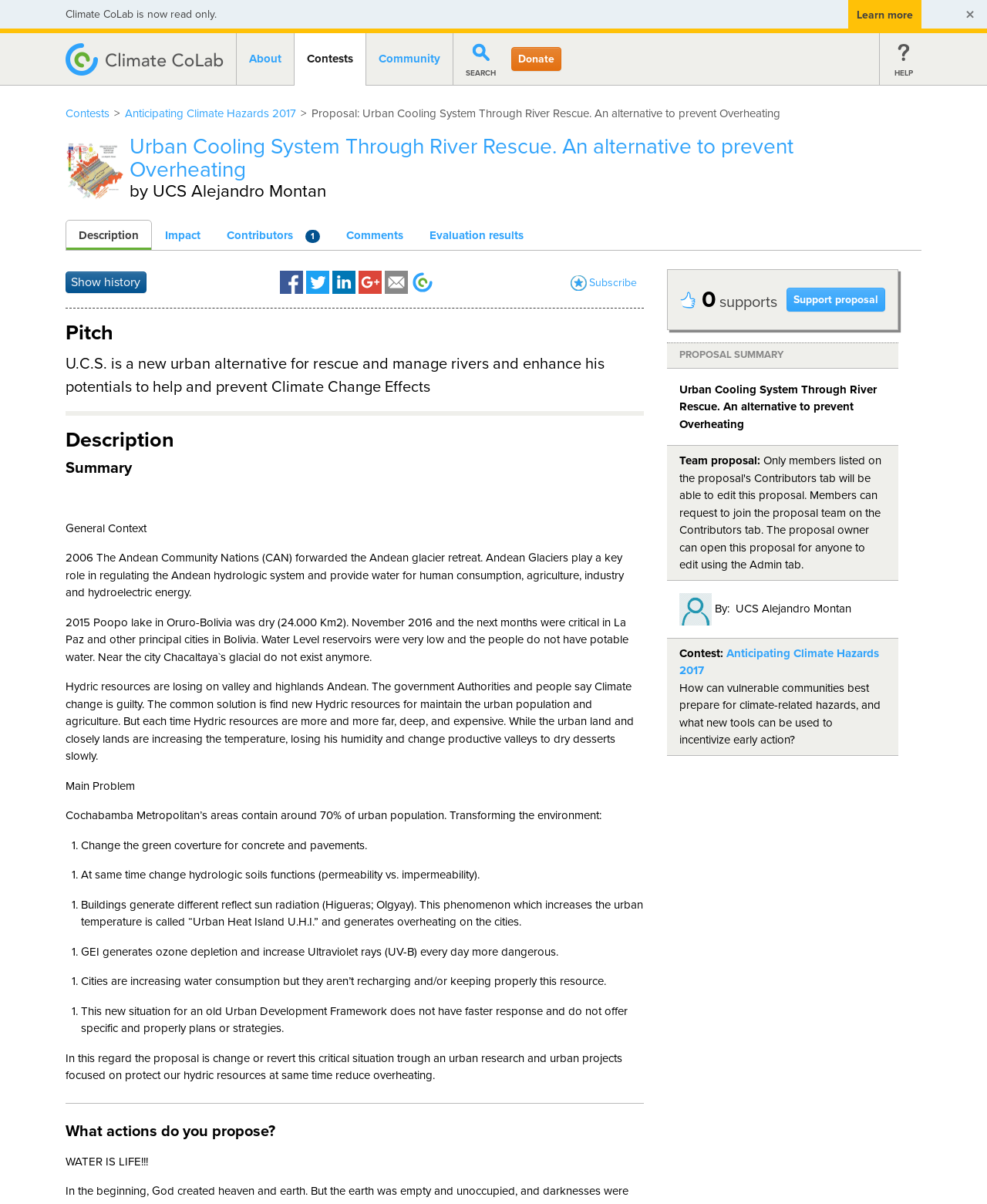Please pinpoint the bounding box coordinates for the region I should click to adhere to this instruction: "Search for something".

[0.459, 0.028, 0.515, 0.07]